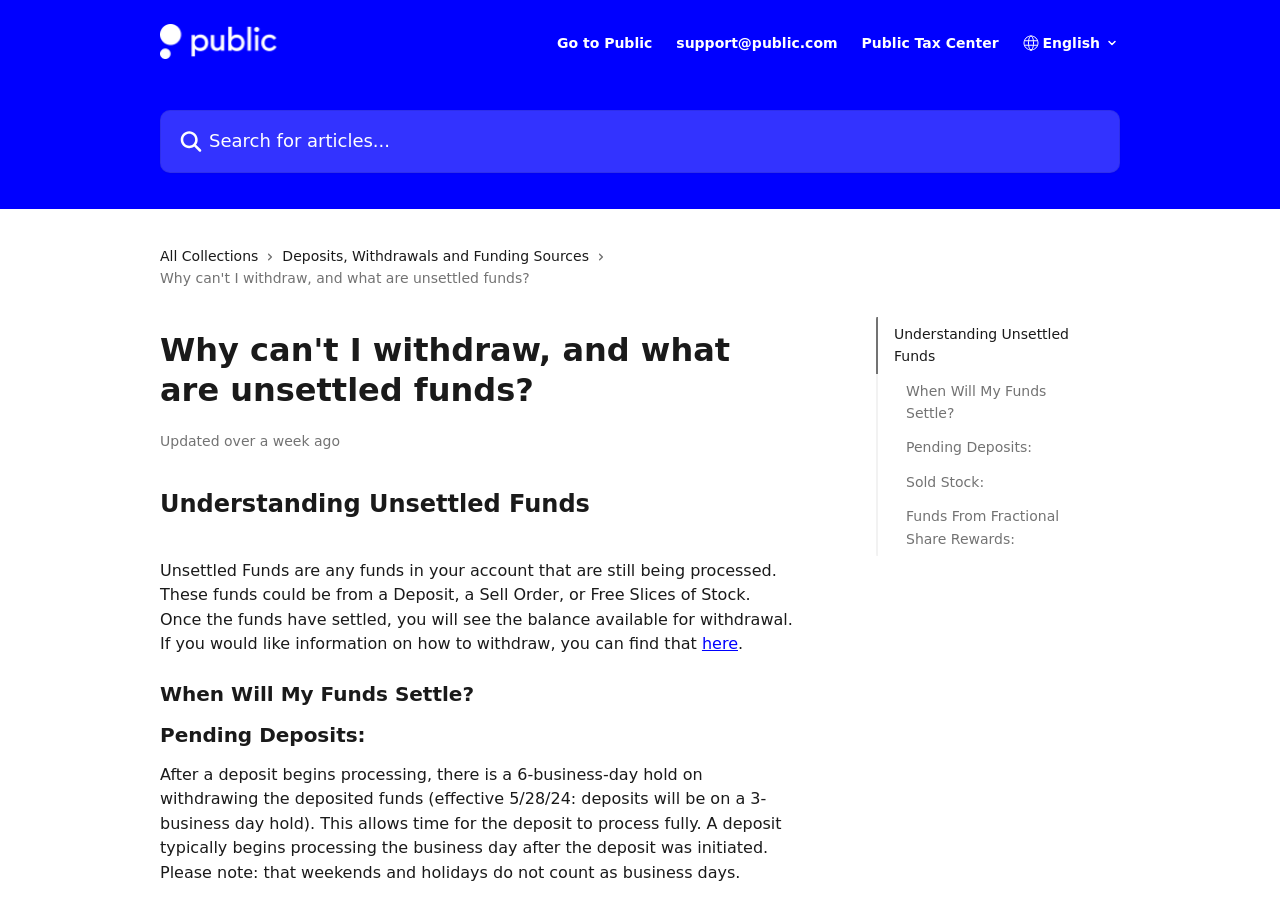Please provide a comprehensive response to the question based on the details in the image: What are unsettled funds?

According to the webpage, unsettled funds are any funds in the account that are still being processed, which could be from a deposit, a sell order, or free slices of stock.